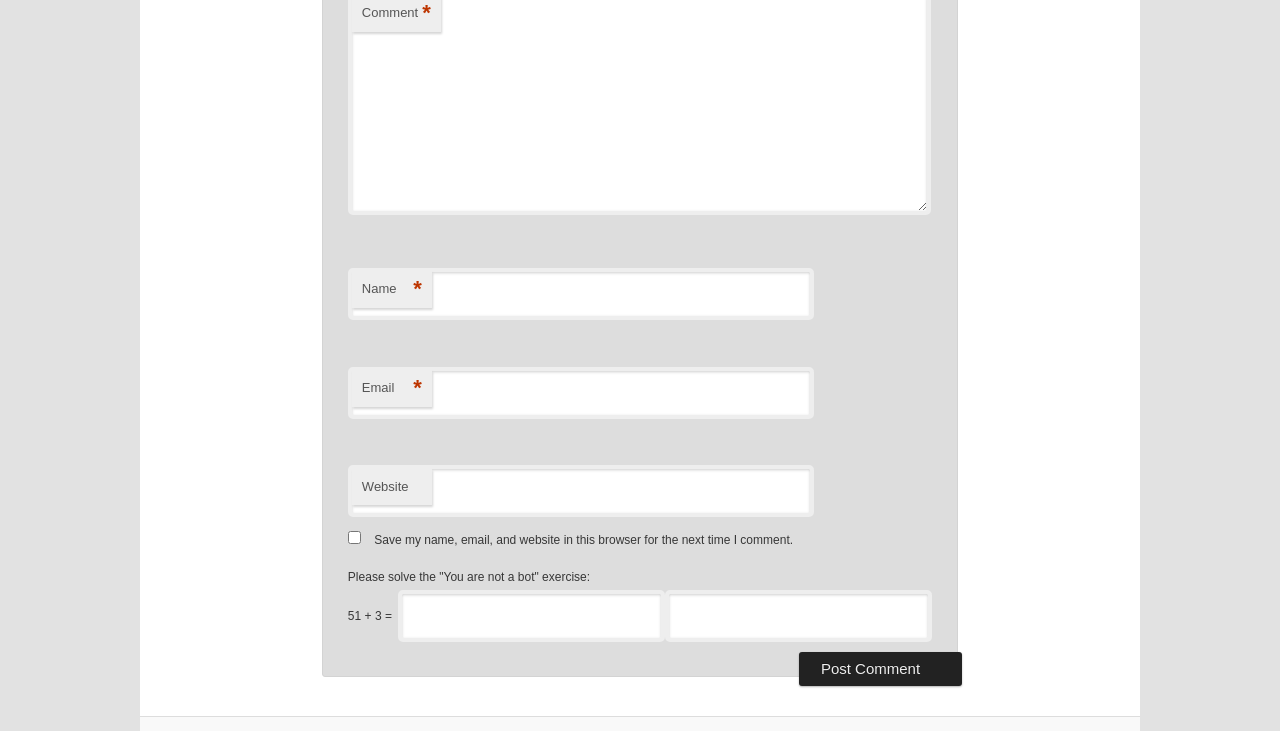Is the 'Save my name, email, and website in this browser for the next time I comment' checkbox checked? Using the information from the screenshot, answer with a single word or phrase.

No